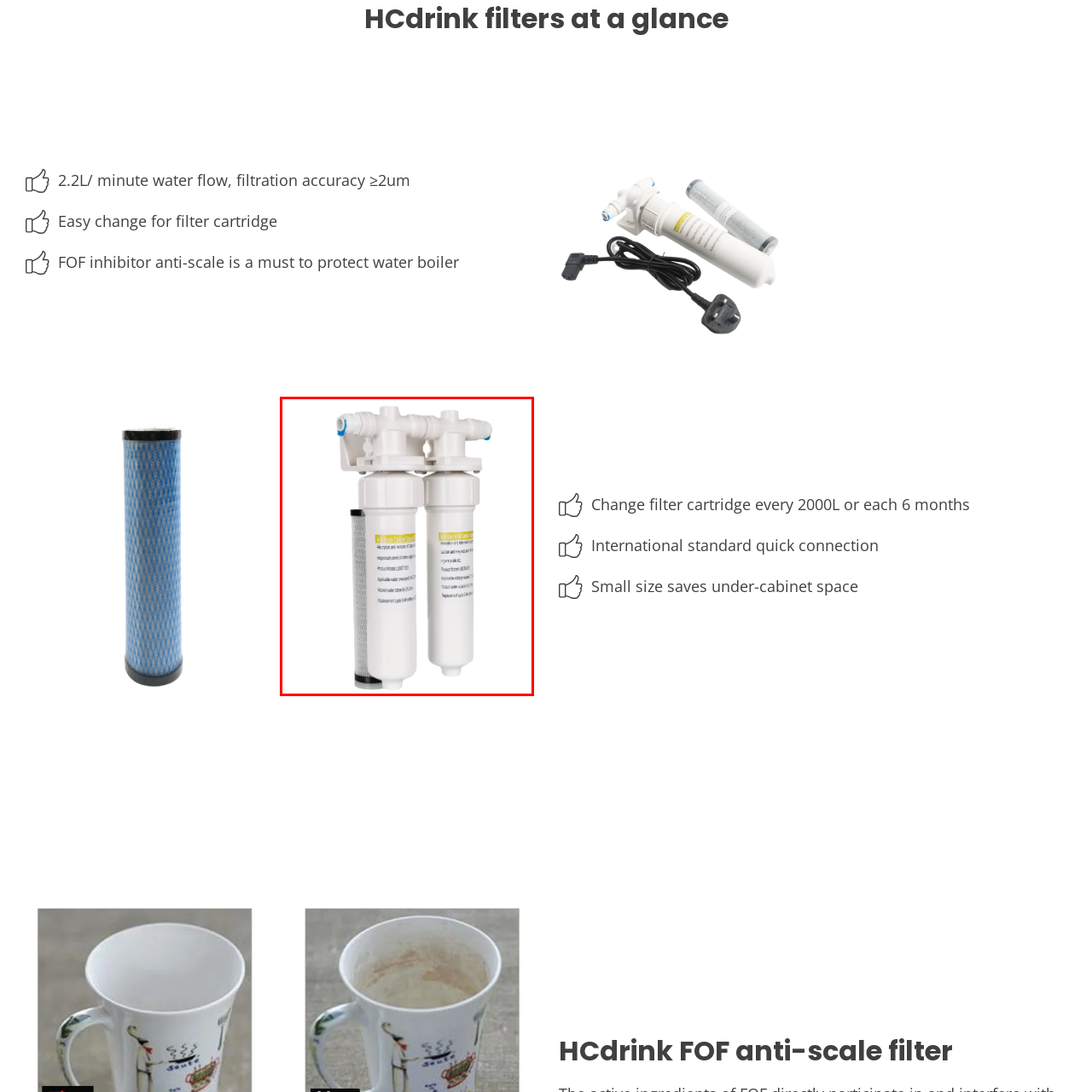Refer to the image within the red box and answer the question concisely with a single word or phrase: Where is this filter system typically installed?

Under kitchen cabinets